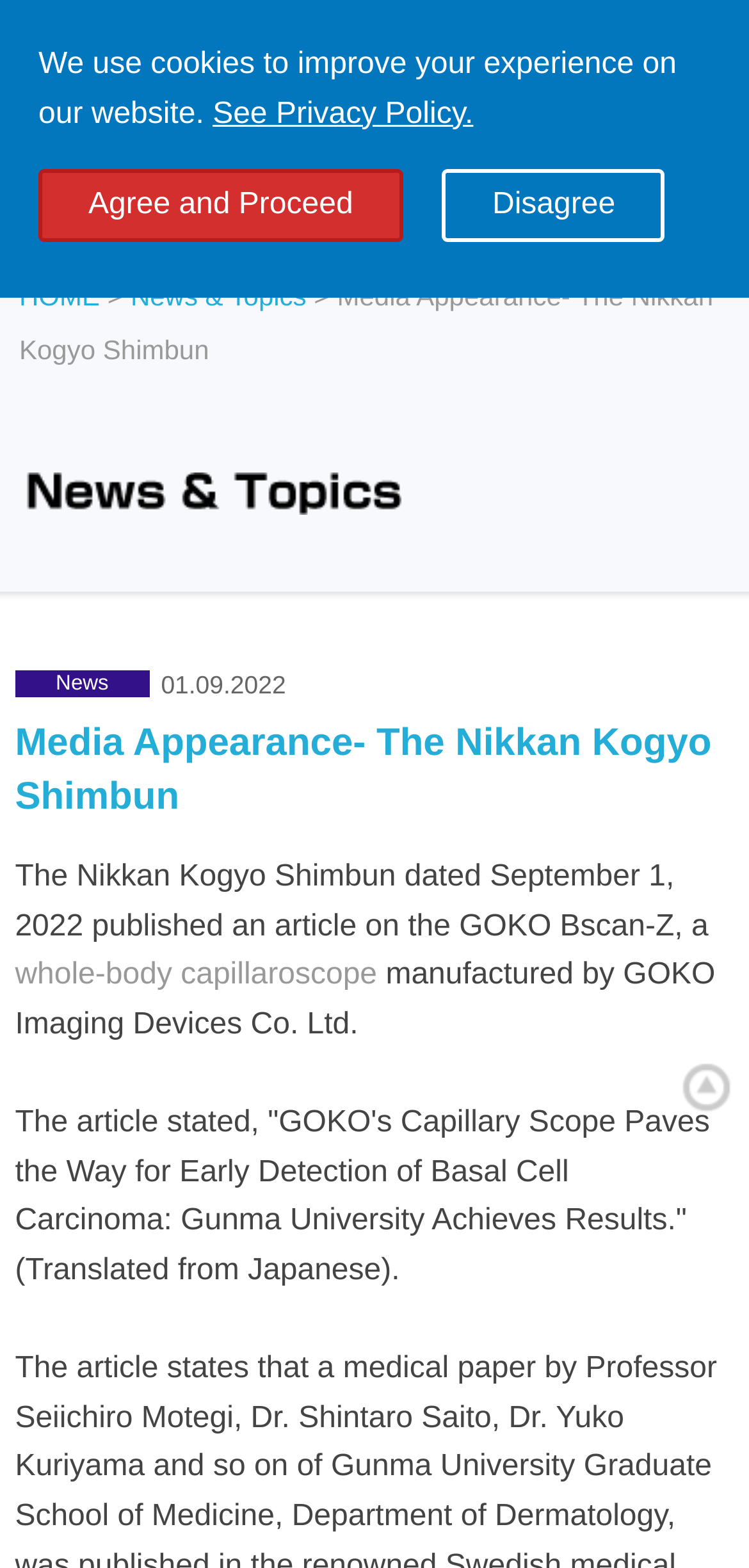What is the company name of the imaging devices?
Refer to the screenshot and respond with a concise word or phrase.

GOKO Imaging Devices Co., Ltd.